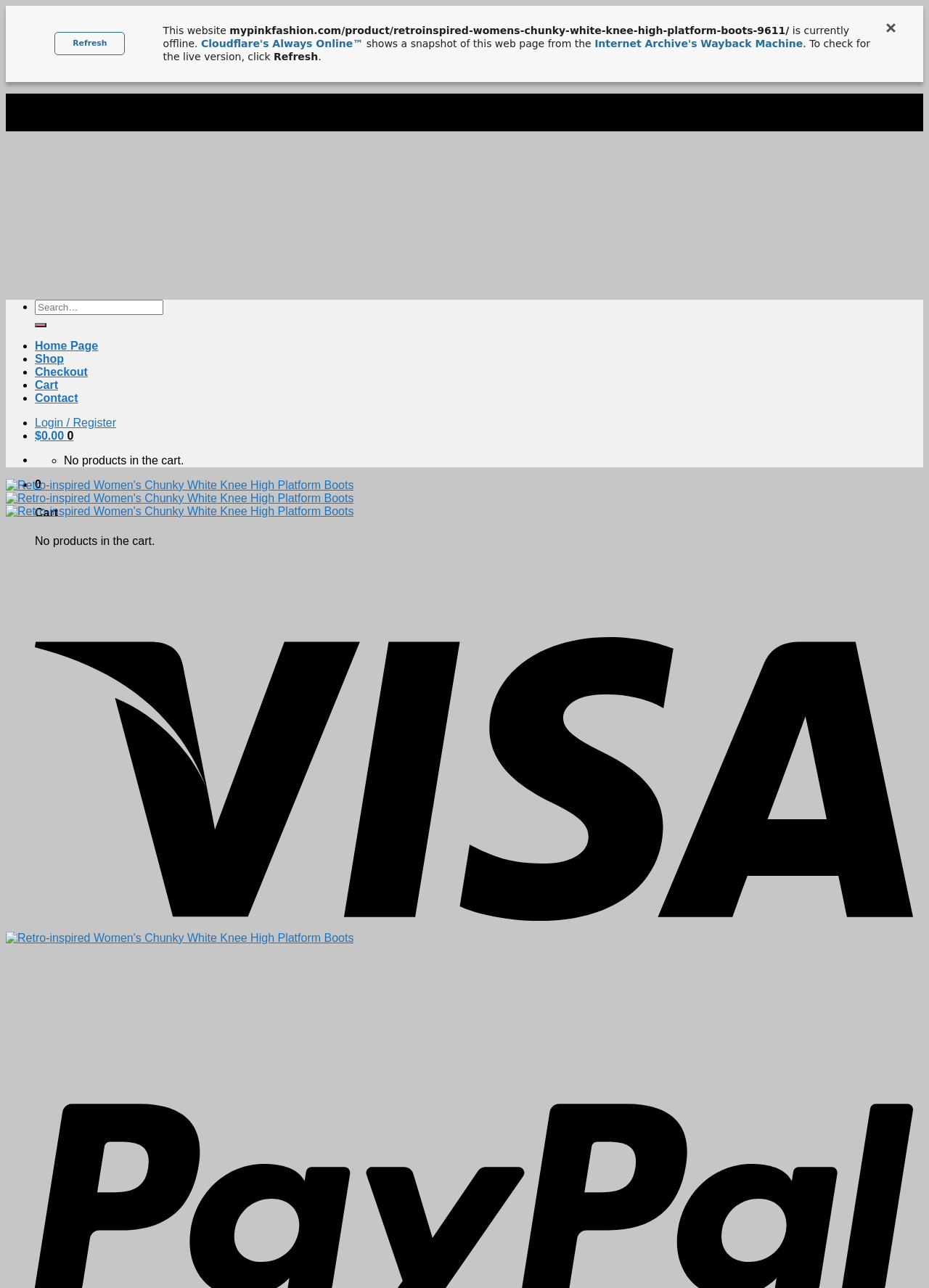Please specify the bounding box coordinates for the clickable region that will help you carry out the instruction: "Search for products".

[0.038, 0.232, 0.176, 0.244]